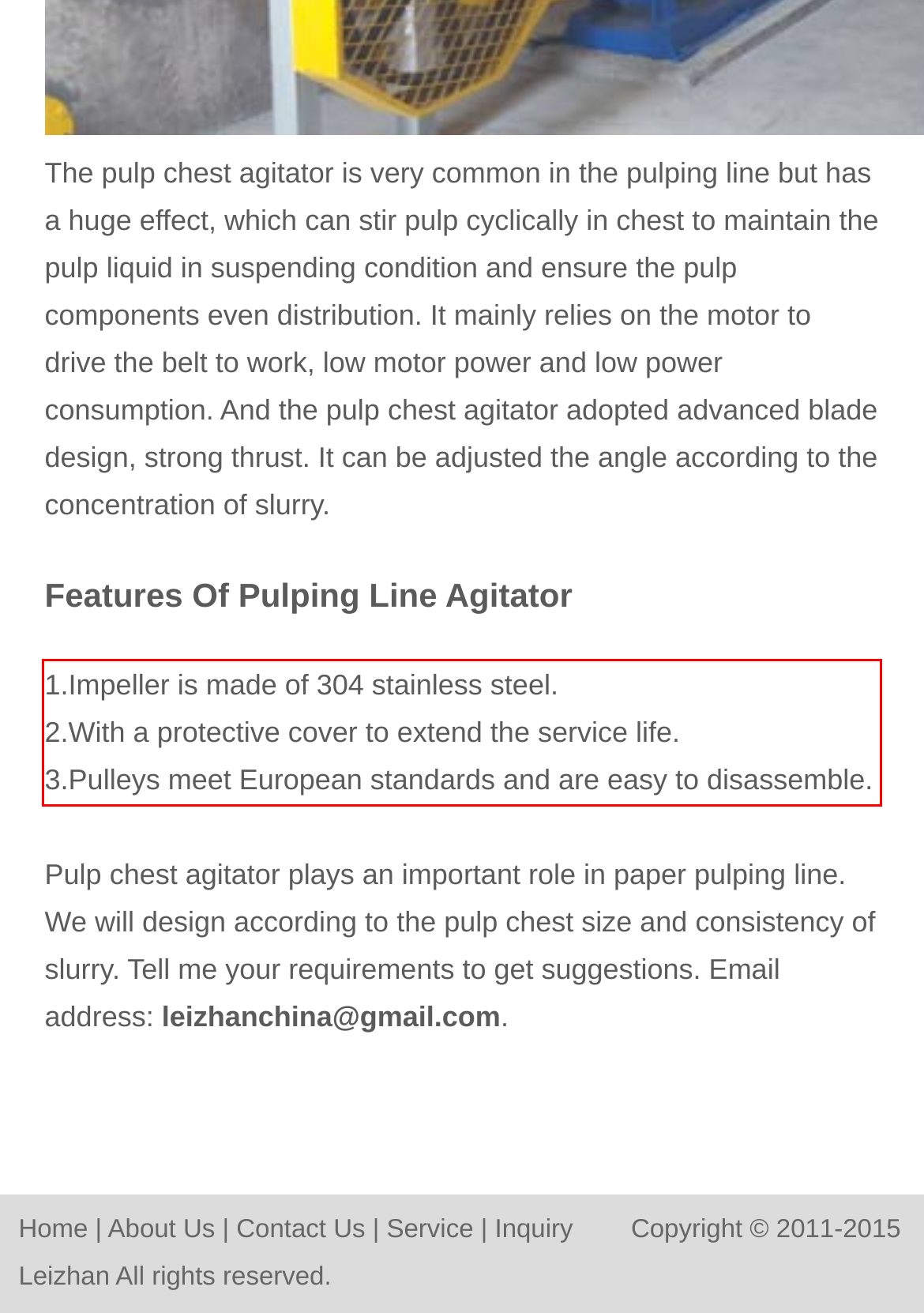Identify and transcribe the text content enclosed by the red bounding box in the given screenshot.

1.Impeller is made of 304 stainless steel. 2.With a protective cover to extend the service life. 3.Pulleys meet European standards and are easy to disassemble.